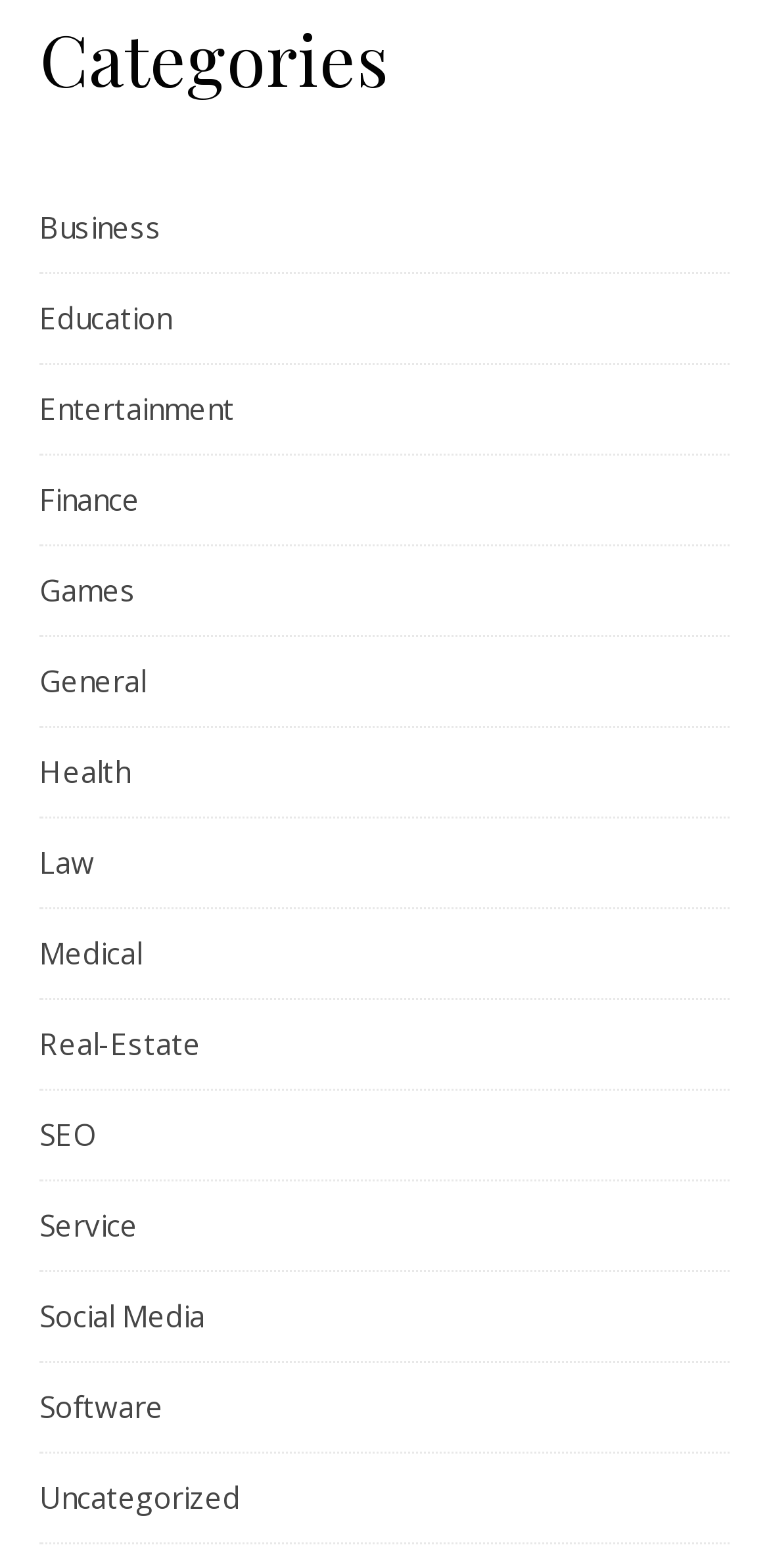Indicate the bounding box coordinates of the clickable region to achieve the following instruction: "Explore Games link."

[0.051, 0.349, 0.177, 0.406]